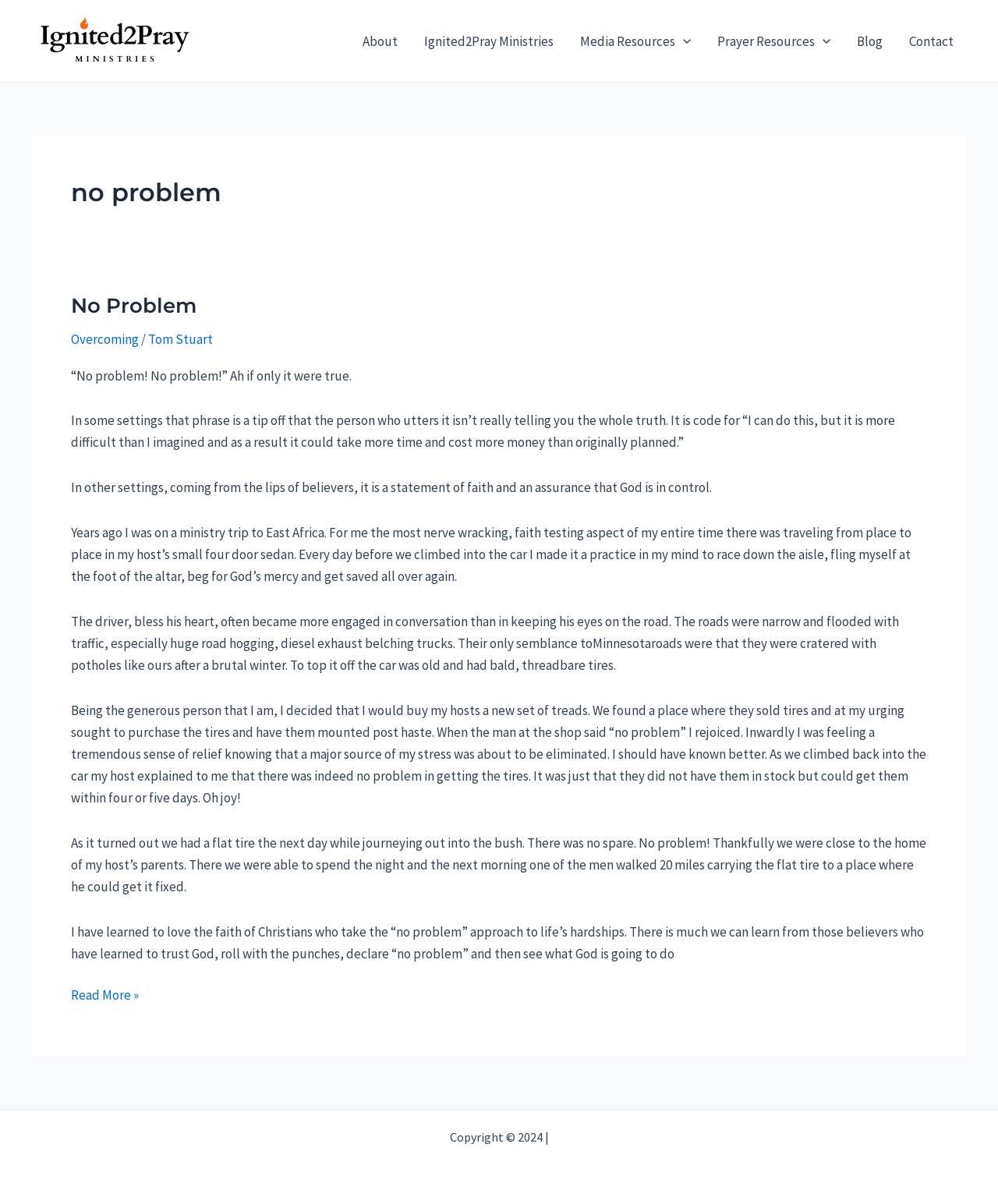Given the description of the UI element: "CricAdvisor", predict the bounding box coordinates in the form of [left, top, right, bottom], with each value being a float between 0 and 1.

None